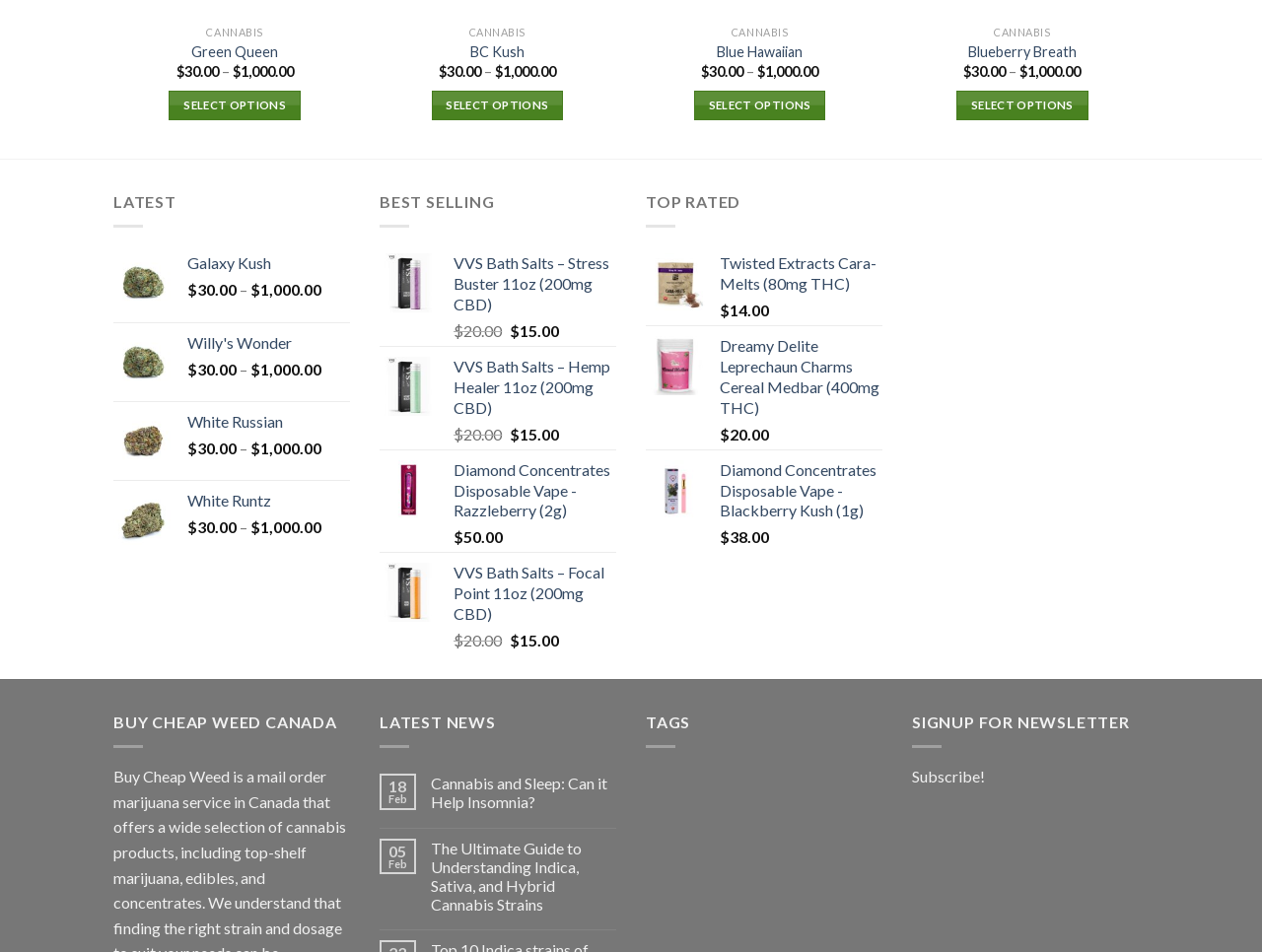Respond with a single word or phrase to the following question:
What is the purpose of the 'SELECT OPTIONS' links?

To select options for a product